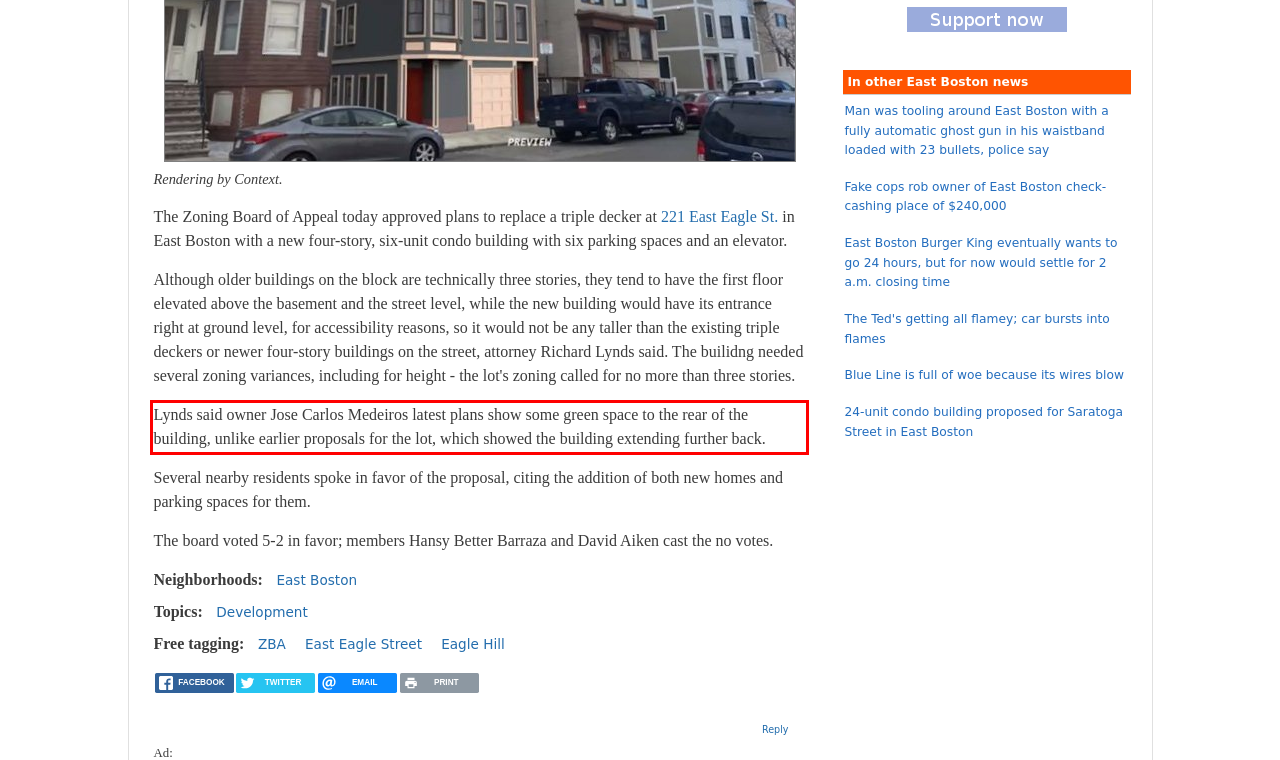Given the screenshot of a webpage, identify the red rectangle bounding box and recognize the text content inside it, generating the extracted text.

Lynds said owner Jose Carlos Medeiros latest plans show some green space to the rear of the building, unlike earlier proposals for the lot, which showed the building extending further back.